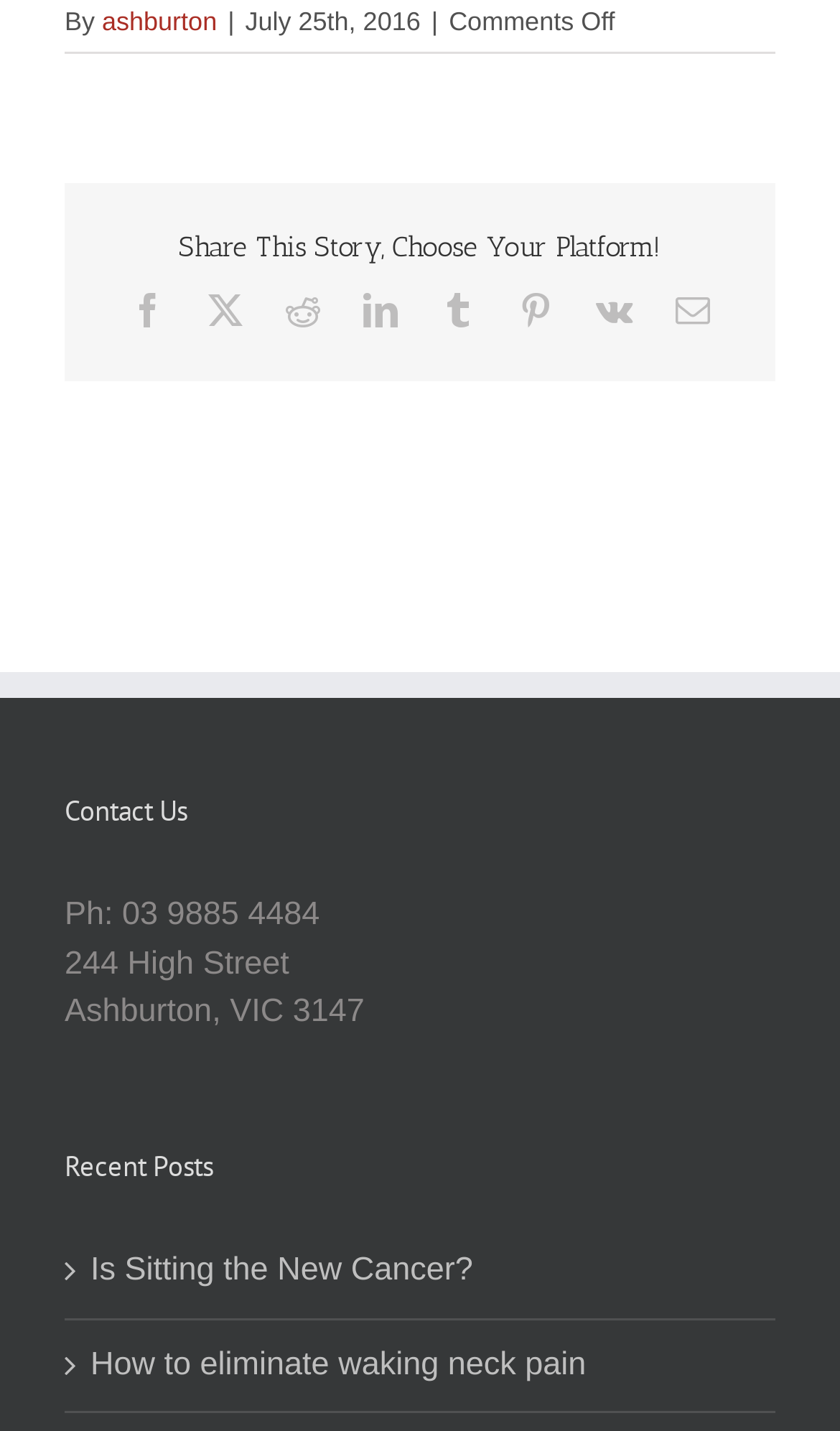How many social media platforms are available for sharing?
Examine the webpage screenshot and provide an in-depth answer to the question.

The social media platforms are listed under the heading 'Share This Story, Choose Your Platform!' and they are Facebook, X, Reddit, LinkedIn, Tumblr, Pinterest, Vk, and Email. Counting these options, there are 8 social media platforms available for sharing.